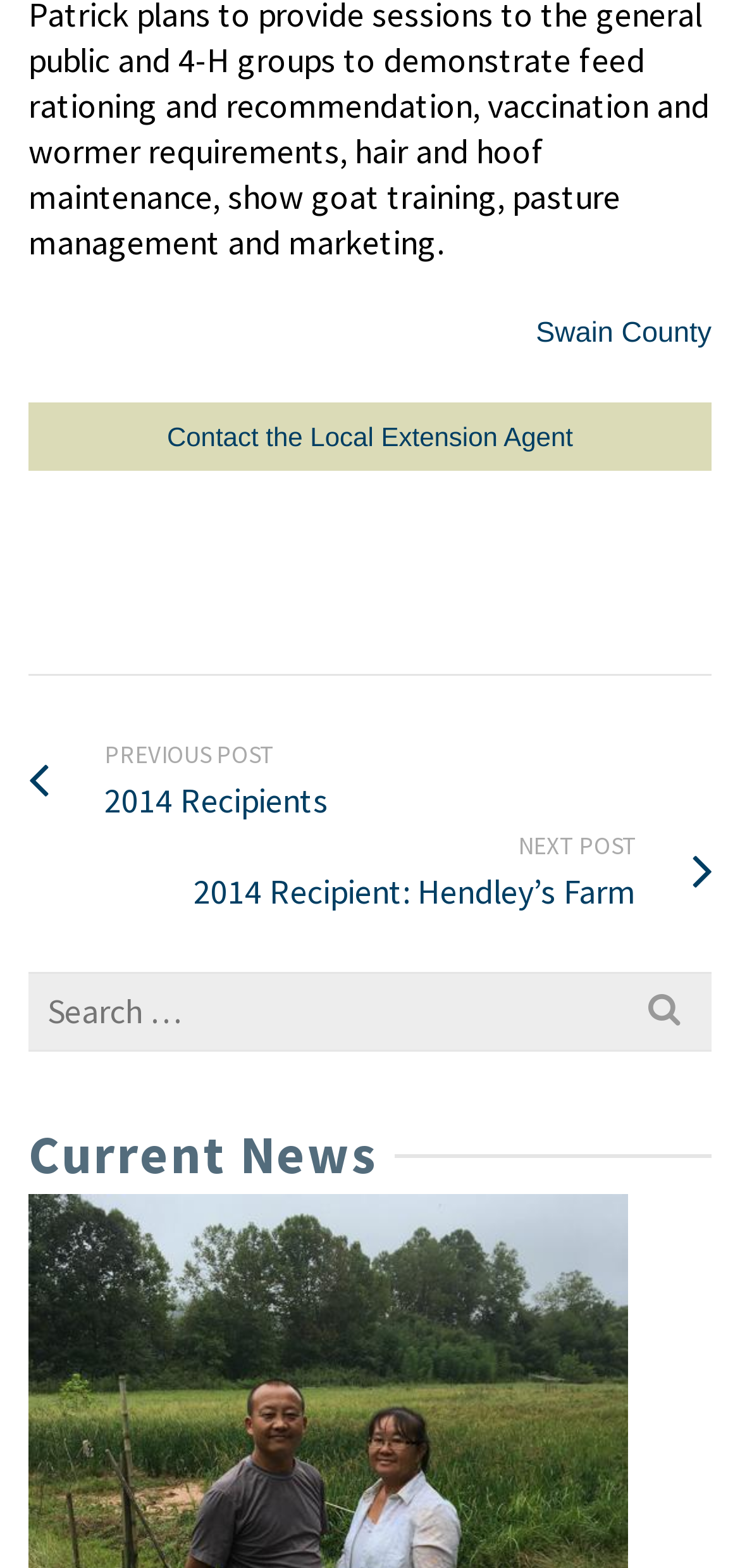What is the icon on the search button?
Can you give a detailed and elaborate answer to the question?

The button '' is present on the webpage, which is a common icon for a search button, representing a magnifying glass.